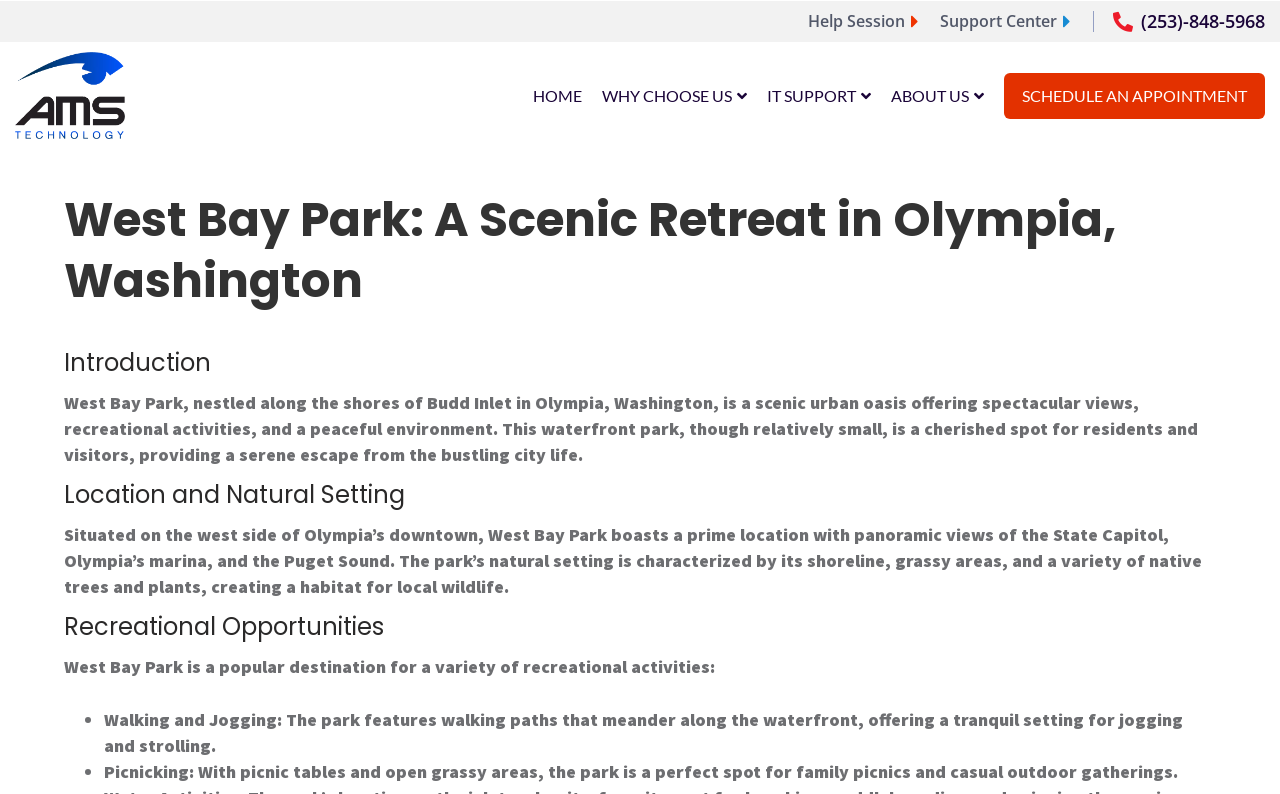What is the location of West Bay Park?
Look at the image and answer with only one word or phrase.

Olympia, Washington